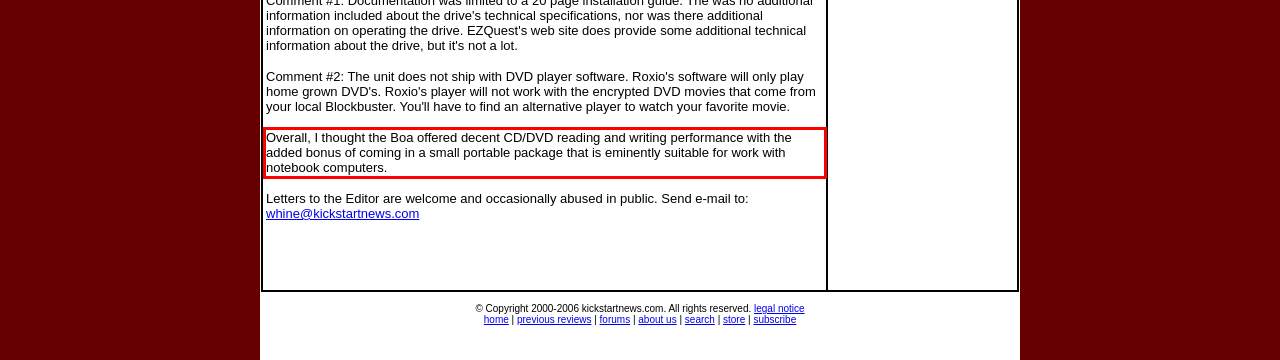Given a webpage screenshot, identify the text inside the red bounding box using OCR and extract it.

Overall, I thought the Boa offered decent CD/DVD reading and writing performance with the added bonus of coming in a small portable package that is eminently suitable for work with notebook computers.